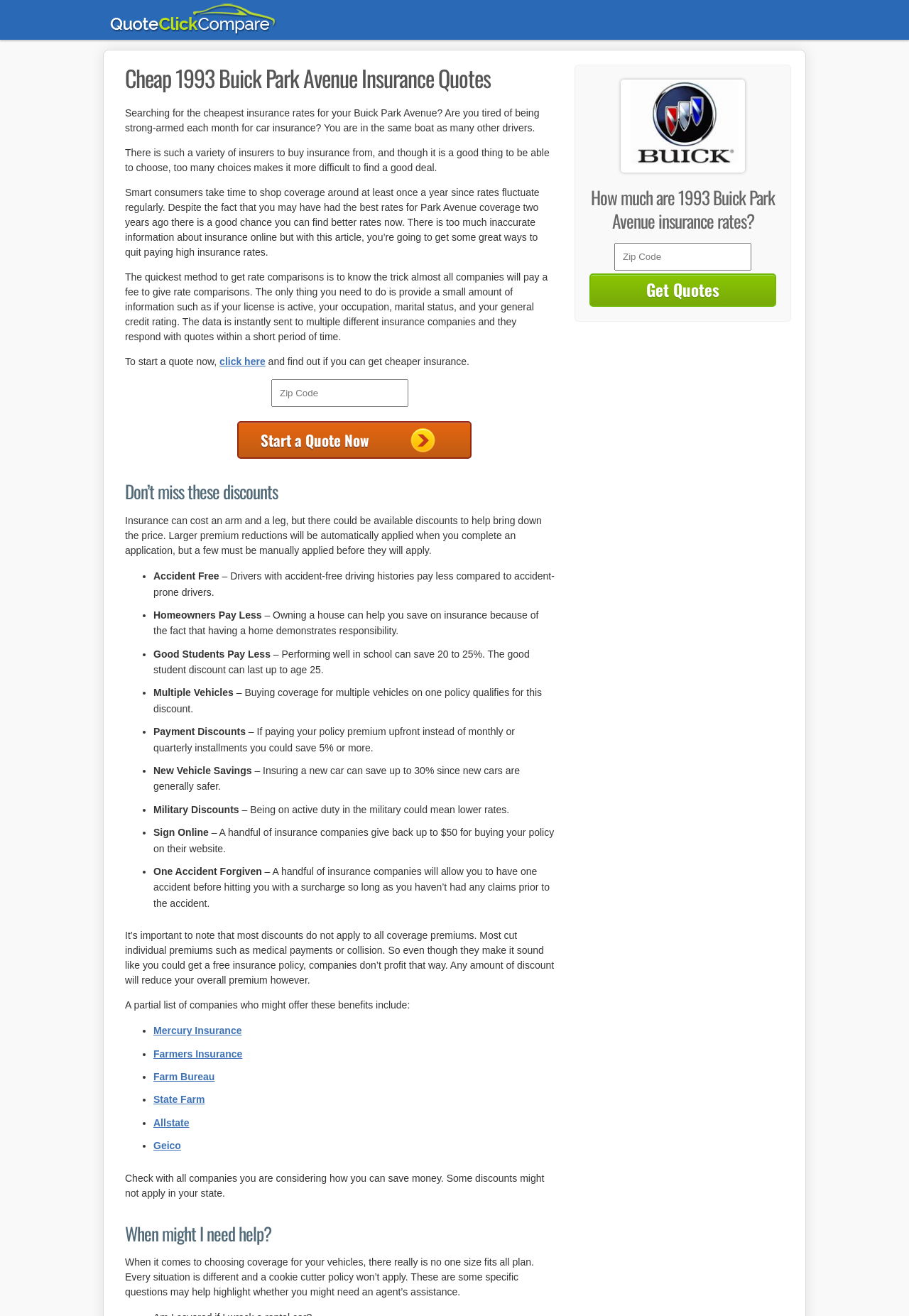Find the bounding box coordinates for the element described here: "Sunny Day Real Estate Tours".

None